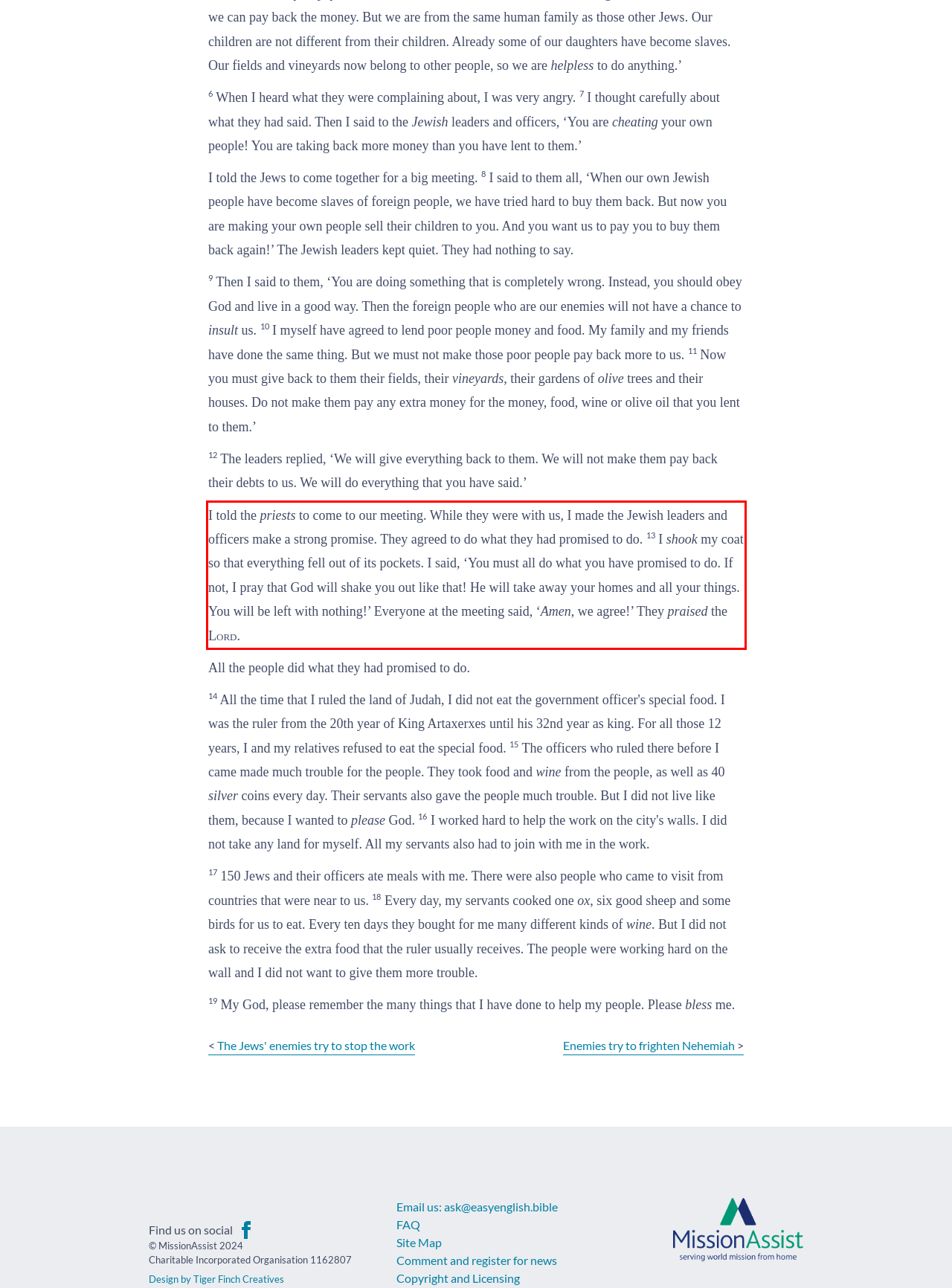Analyze the screenshot of the webpage that features a red bounding box and recognize the text content enclosed within this red bounding box.

I told the priests to come to our meeting. While they were with us, I made the Jewish leaders and officers make a strong promise. They agreed to do what they had promised to do. 13 I shook my coat so that everything fell out of its pockets. I said, ‘You must all do what you have promised to do. If not, I pray that God will shake you out like that! He will take away your homes and all your things. You will be left with nothing!’ Everyone at the meeting said, ‘Amen, we agree!’ They praised the Lord.